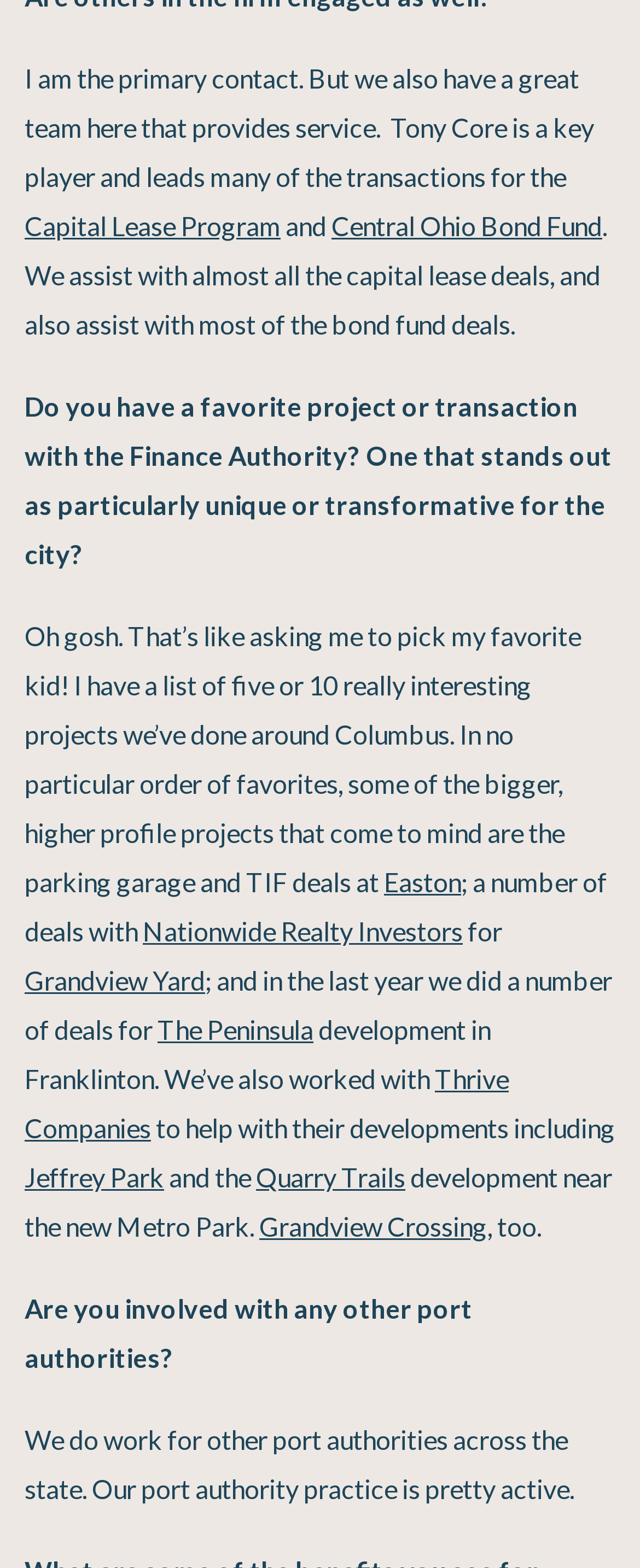Please identify the bounding box coordinates of the region to click in order to complete the given instruction: "go to December 2023". The coordinates should be four float numbers between 0 and 1, i.e., [left, top, right, bottom].

None